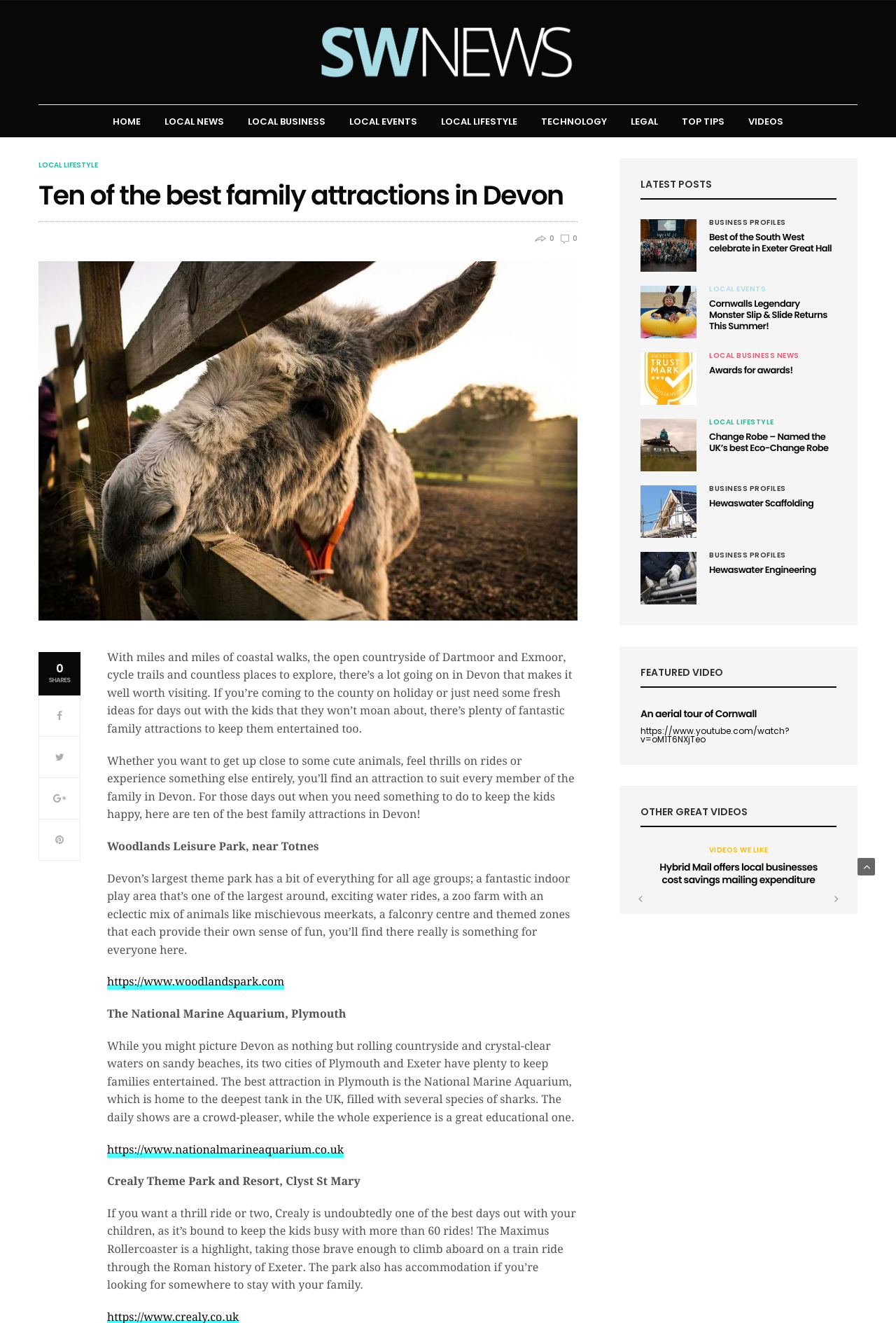Please identify the coordinates of the bounding box for the clickable region that will accomplish this instruction: "Explore ecloud CBD pen 1000mg".

None